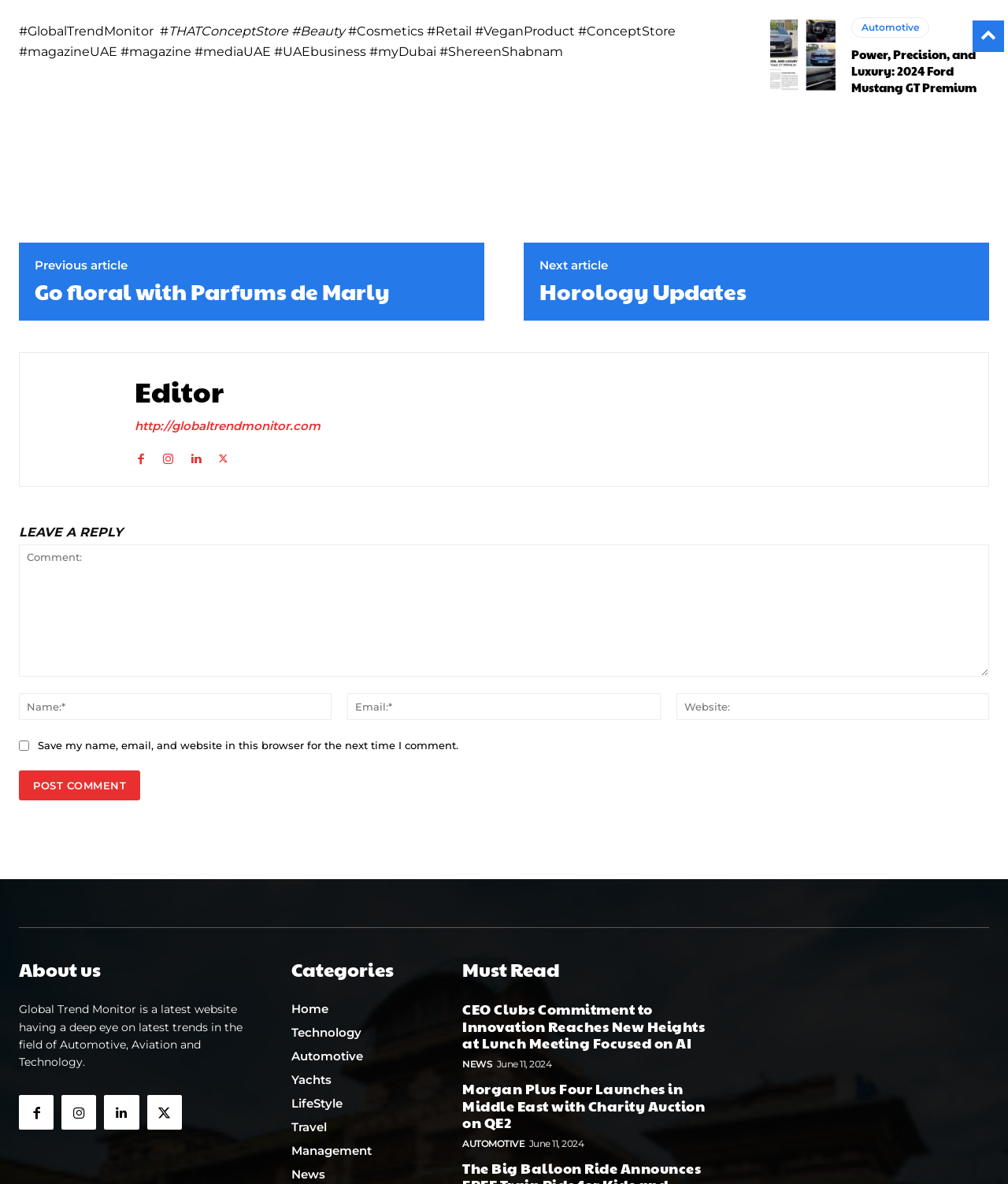Can you provide the bounding box coordinates for the element that should be clicked to implement the instruction: "Go to the 'Automotive' category"?

[0.845, 0.014, 0.922, 0.032]